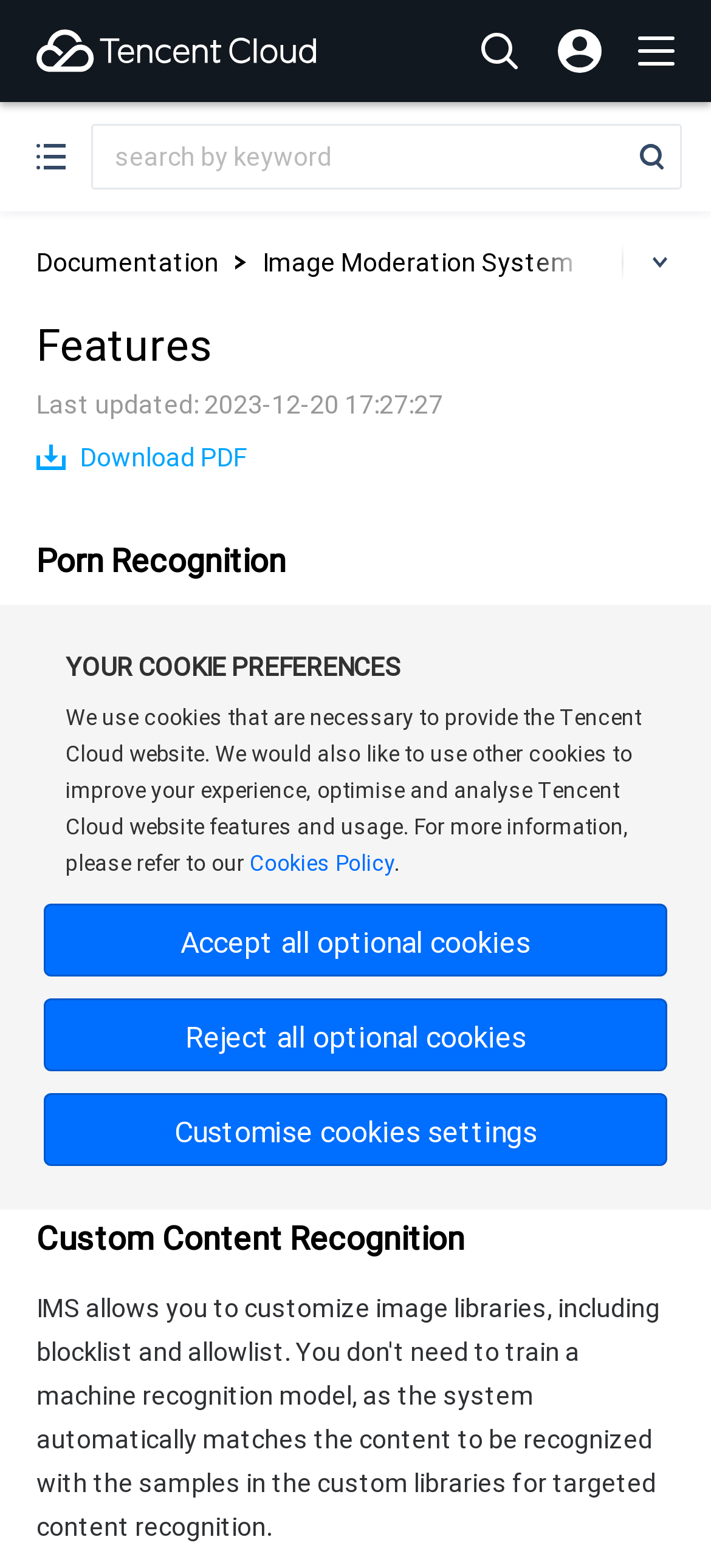Determine the bounding box coordinates of the clickable region to follow the instruction: "search by keyword".

[0.128, 0.079, 0.959, 0.121]